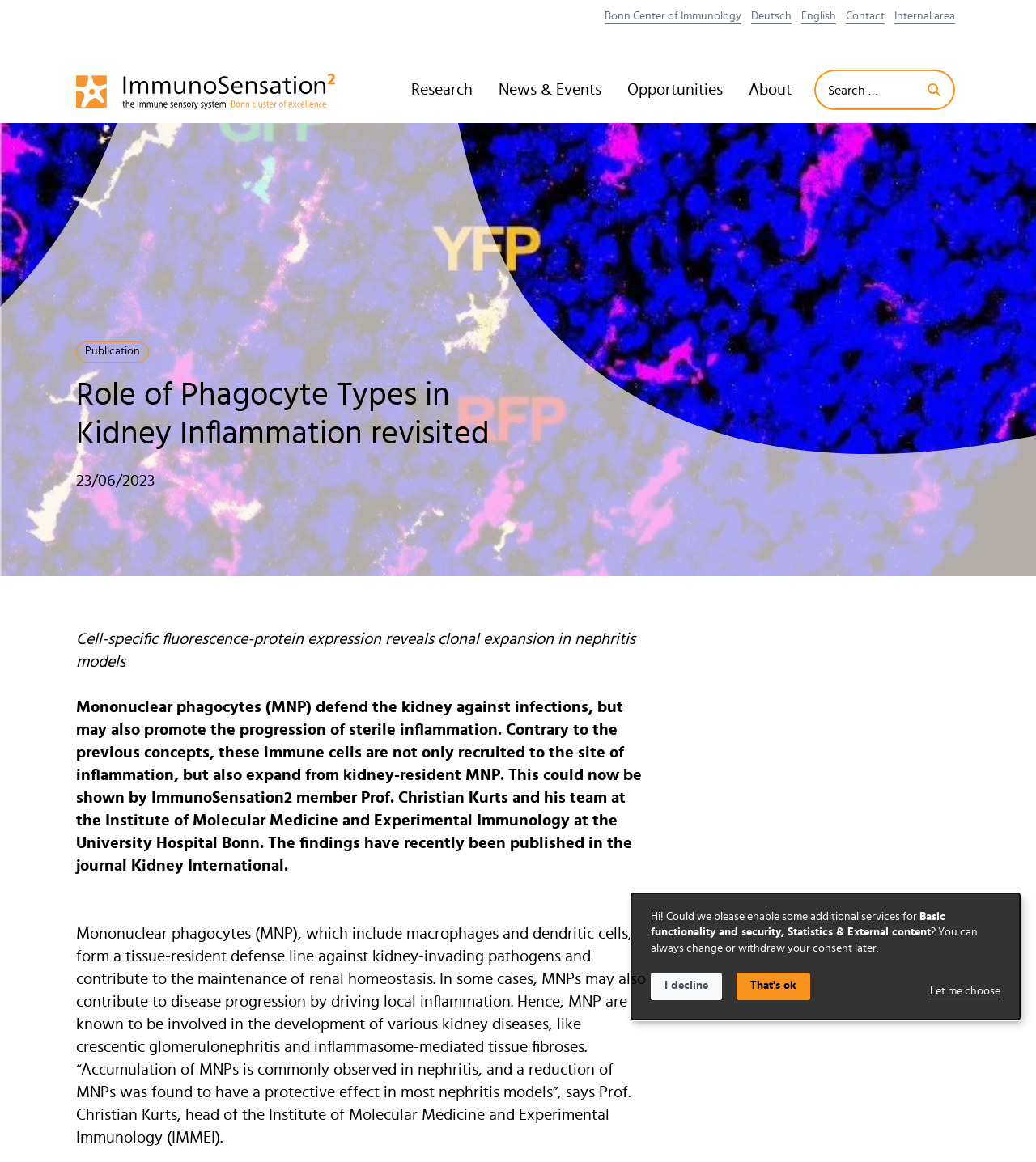Find the bounding box coordinates for the HTML element specified by: "parent_node: Search … name="q" placeholder="Term"".

[0.786, 0.06, 0.884, 0.094]